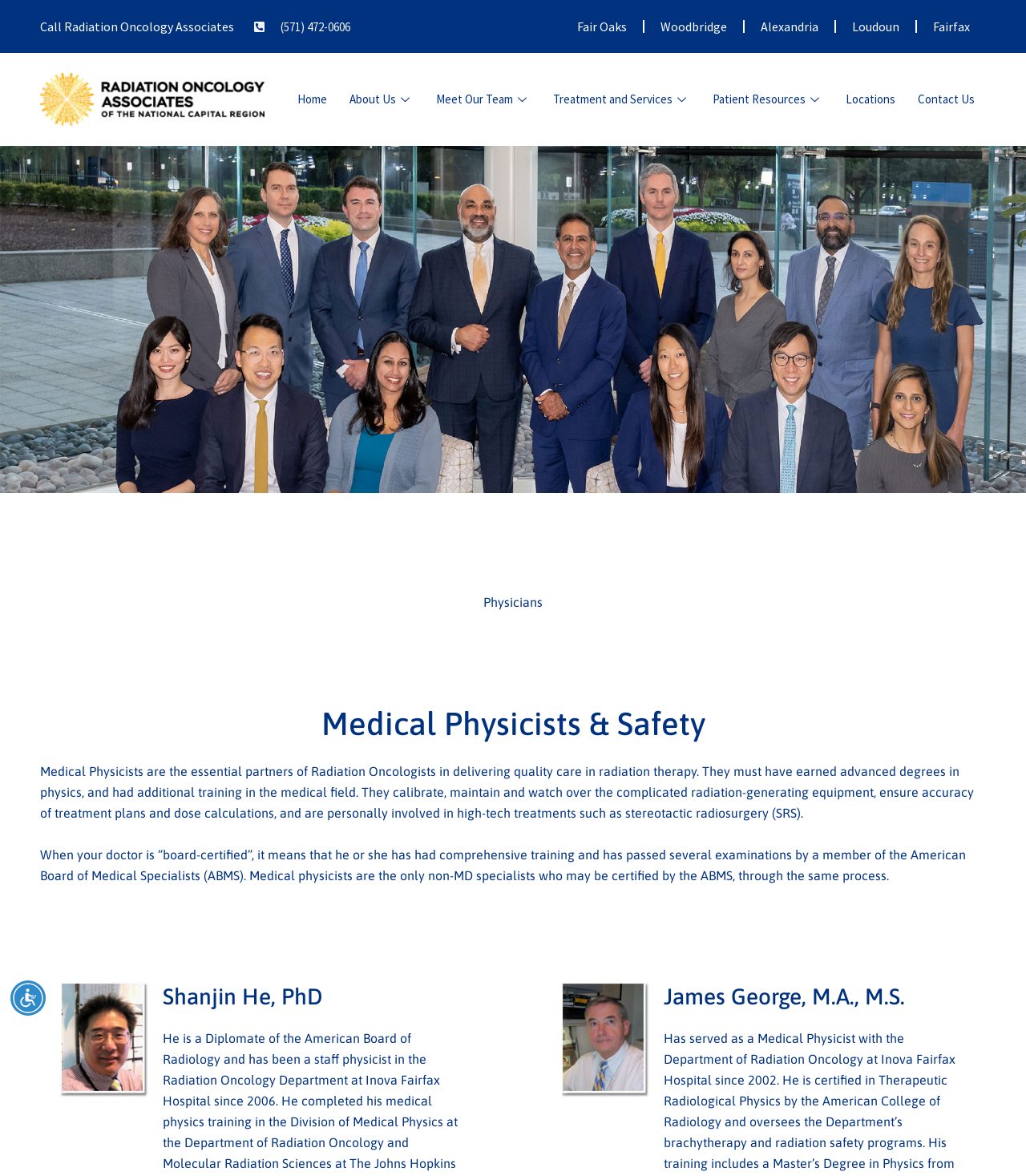Bounding box coordinates are specified in the format (top-left x, top-left y, bottom-right x, bottom-right y). All values are floating point numbers bounded between 0 and 1. Please provide the bounding box coordinate of the region this sentence describes: Book your tickets

None